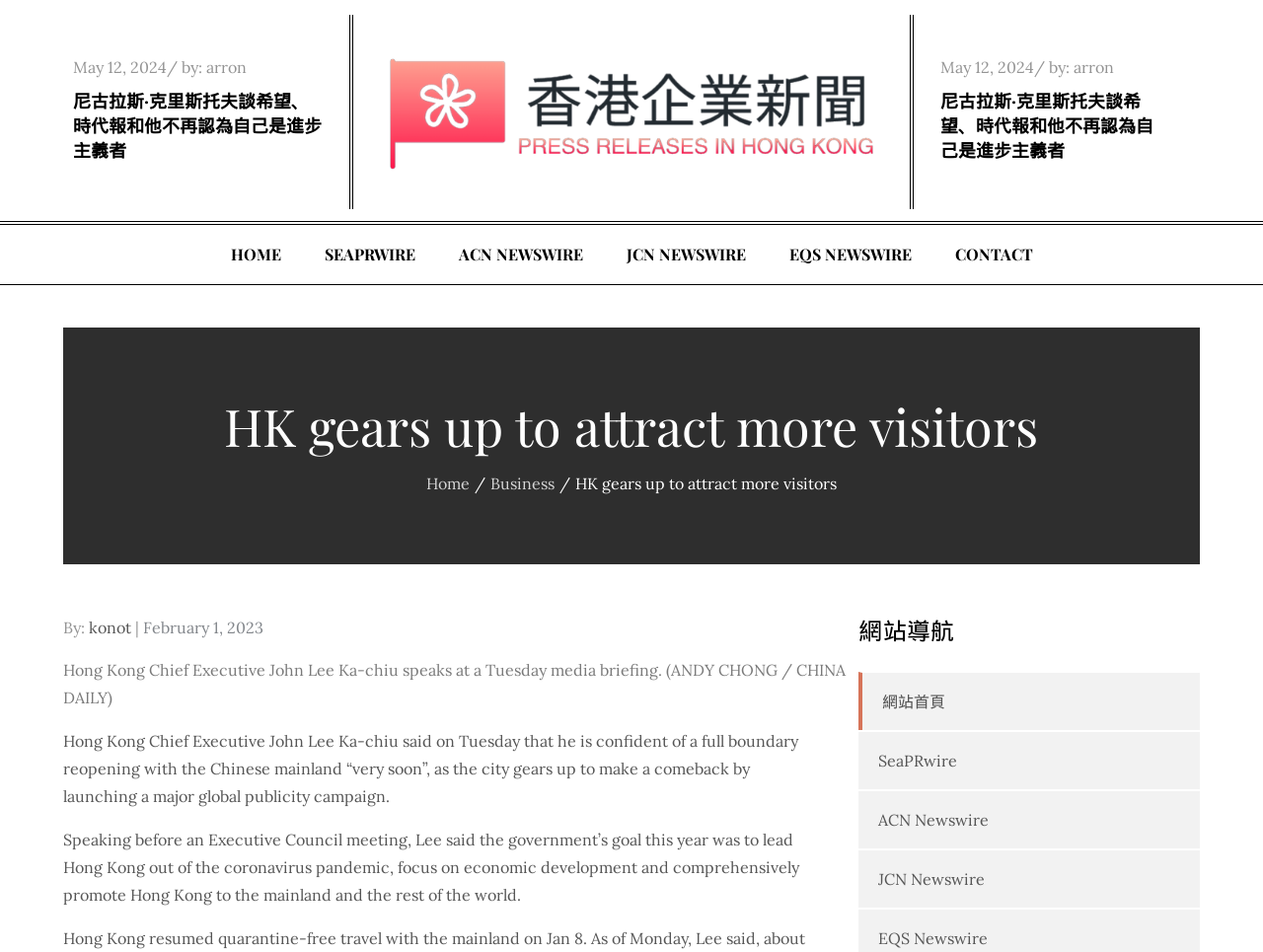Indicate the bounding box coordinates of the clickable region to achieve the following instruction: "Click on the 'CONTACT' link."

[0.74, 0.236, 0.833, 0.299]